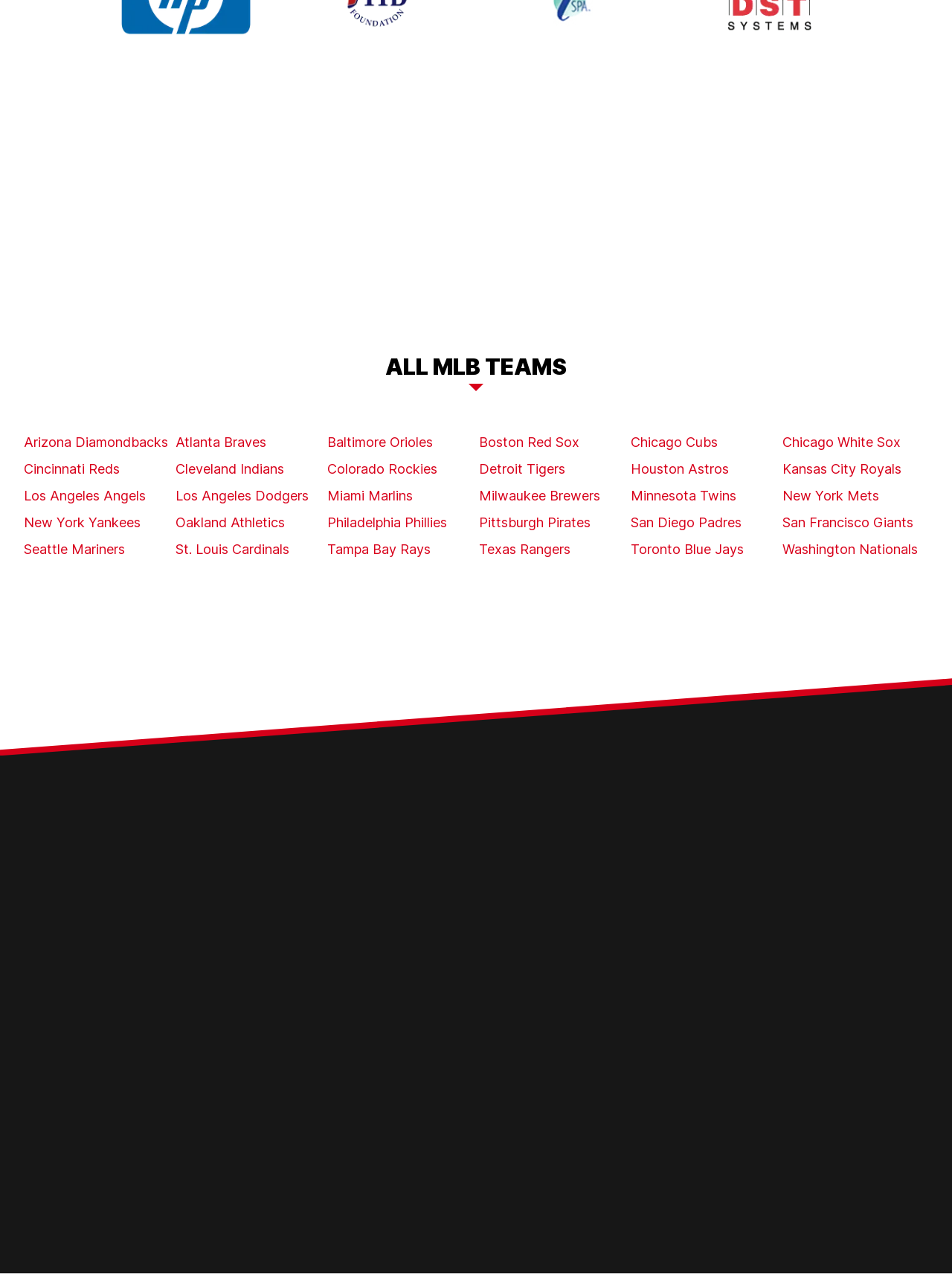Determine the bounding box coordinates for the area that should be clicked to carry out the following instruction: "Read about Our History".

None